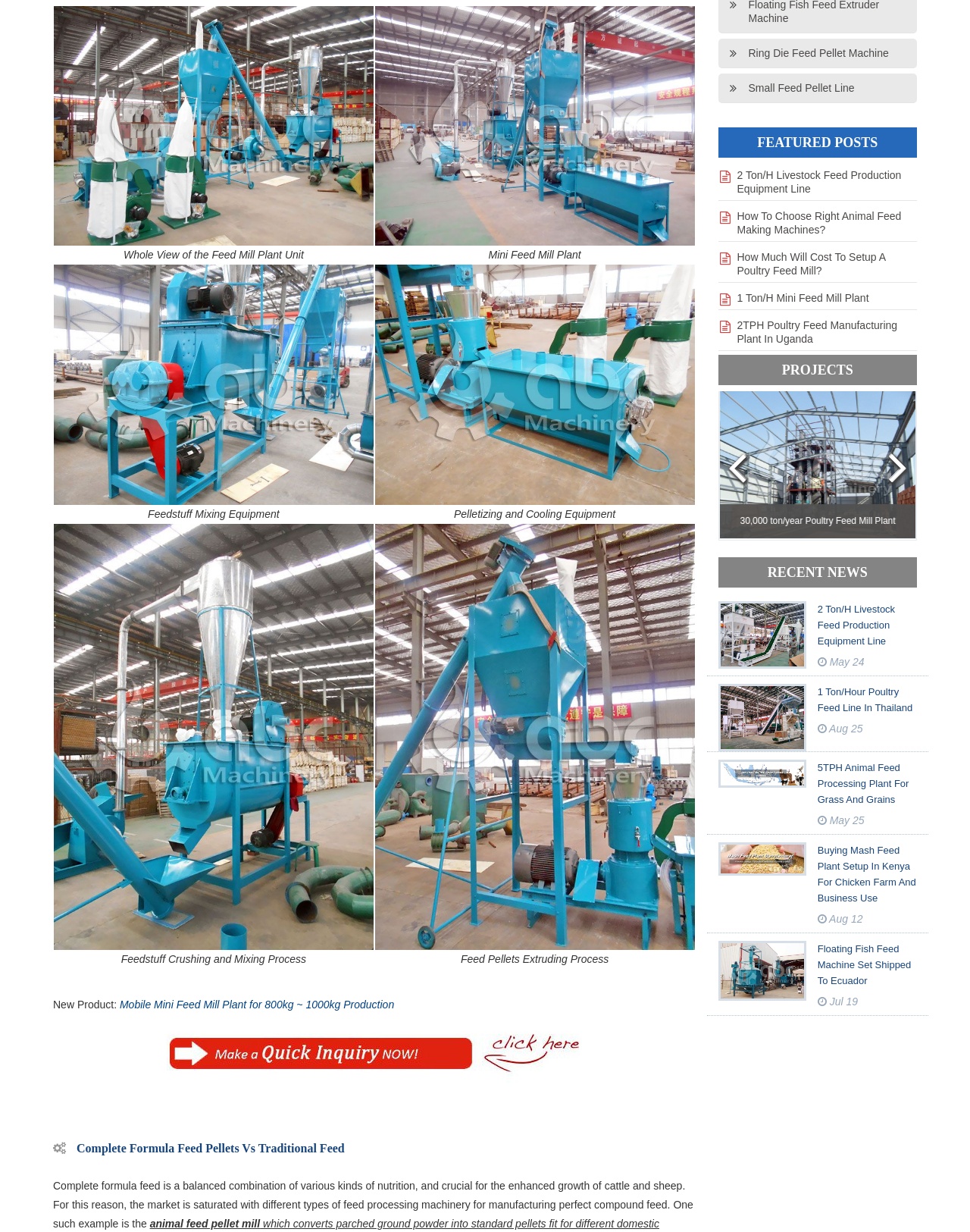What is the purpose of the 'inquire about the price and cost' link? From the image, respond with a single word or brief phrase.

To inquire about price and cost